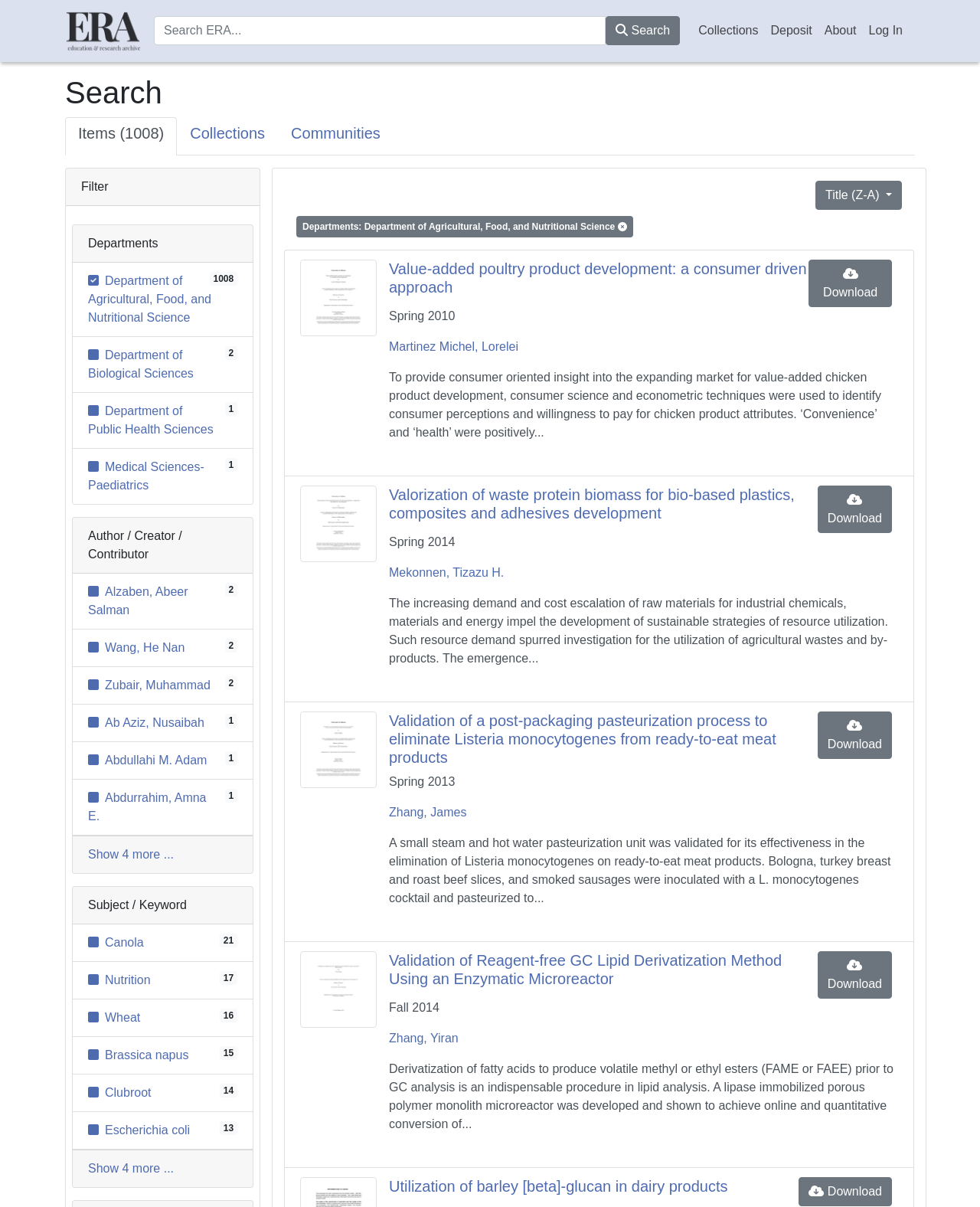Locate the bounding box coordinates of the clickable area needed to fulfill the instruction: "Filter search results".

[0.083, 0.149, 0.111, 0.16]